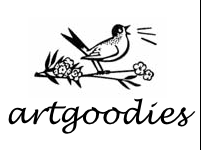Offer a detailed explanation of the image's components.

The image depicts a charming black and white illustration featuring a bird perched on a floral branch, accompanied by the text "artgoodies" written in a playful, flowing script. This image likely represents a brand focused on independently designed and crafted textiles, reflecting a creative and artistic ethos. The delicate details in the bird and the branch add a whimsical, nature-inspired touch, inviting viewers into a world of handmade textiles and unique designs. This artistic representation is positioned as a significant element of the brand’s identity, capturing the essence of creativity and craftsmanship.